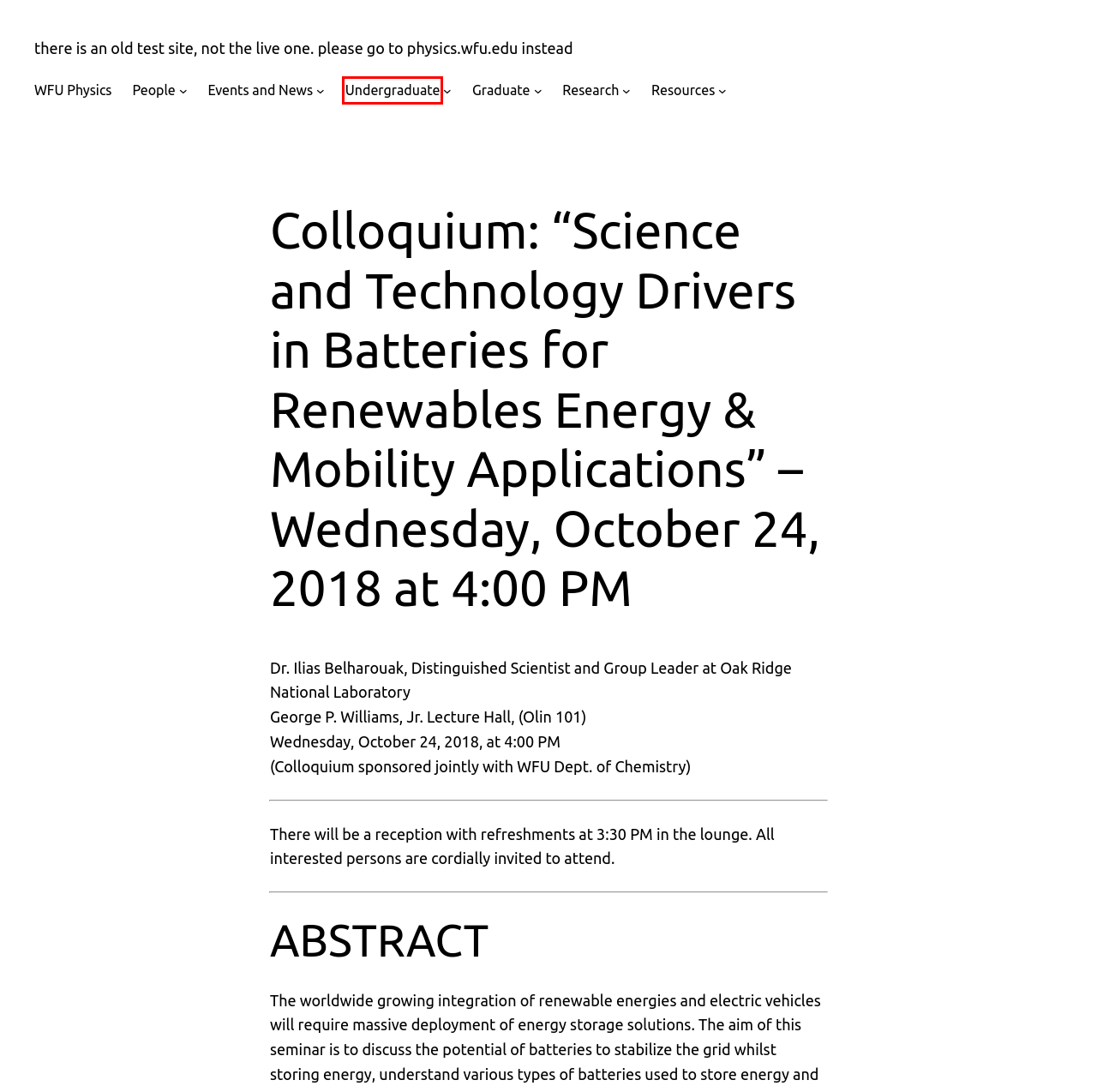Observe the screenshot of a webpage with a red bounding box around an element. Identify the webpage description that best fits the new page after the element inside the bounding box is clicked. The candidates are:
A. People – there is an old test site, not the live one.  please go to physics.wfu.edu instead
B. Events and News – there is an old test site, not the live one.  please go to physics.wfu.edu instead
C. Undergraduate – there is an old test site, not the live one.  please go to physics.wfu.edu instead
D. Resources – there is an old test site, not the live one.  please go to physics.wfu.edu instead
E. there is an old test site, not the live one.  please go to physics.wfu.edu instead
F. Graduate – there is an old test site, not the live one.  please go to physics.wfu.edu instead
G. Blog Tool, Publishing Platform, and CMS – WordPress.org
H. Research – there is an old test site, not the live one.  please go to physics.wfu.edu instead

C